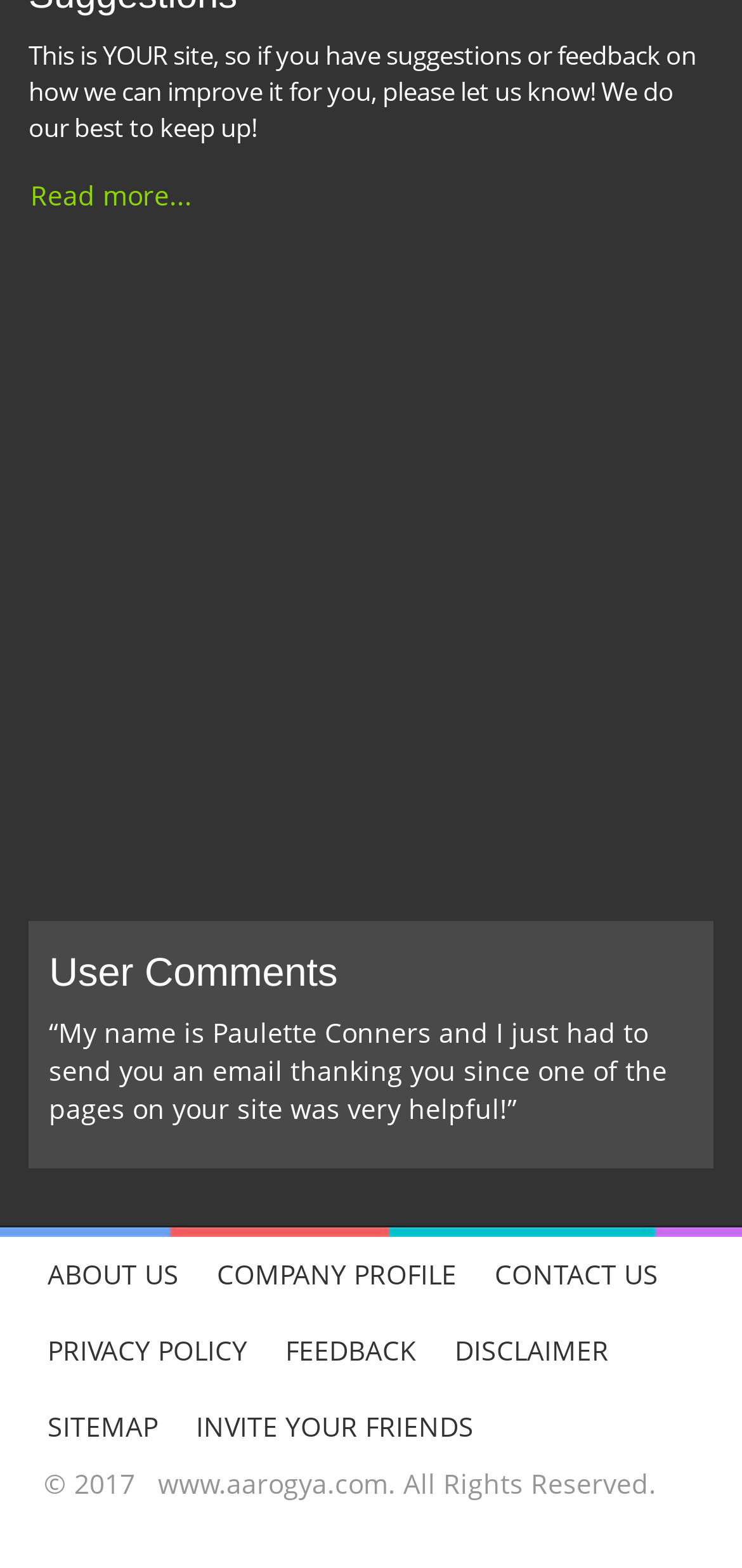Can you identify the bounding box coordinates of the clickable region needed to carry out this instruction: 'Provide feedback on the website'? The coordinates should be four float numbers within the range of 0 to 1, stated as [left, top, right, bottom].

[0.359, 0.837, 0.587, 0.885]